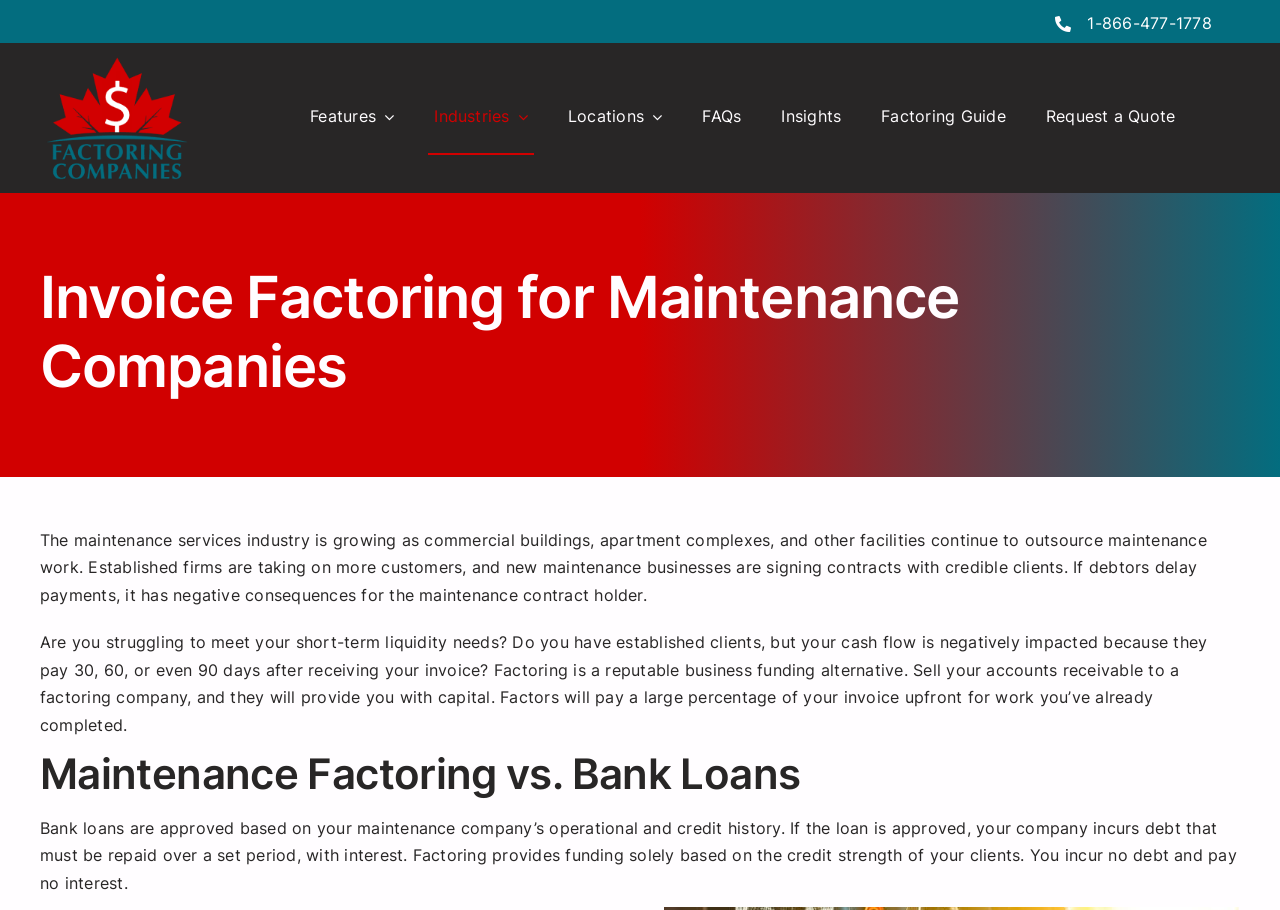Find the bounding box coordinates of the clickable area required to complete the following action: "Click the 'Features' link".

[0.238, 0.088, 0.313, 0.171]